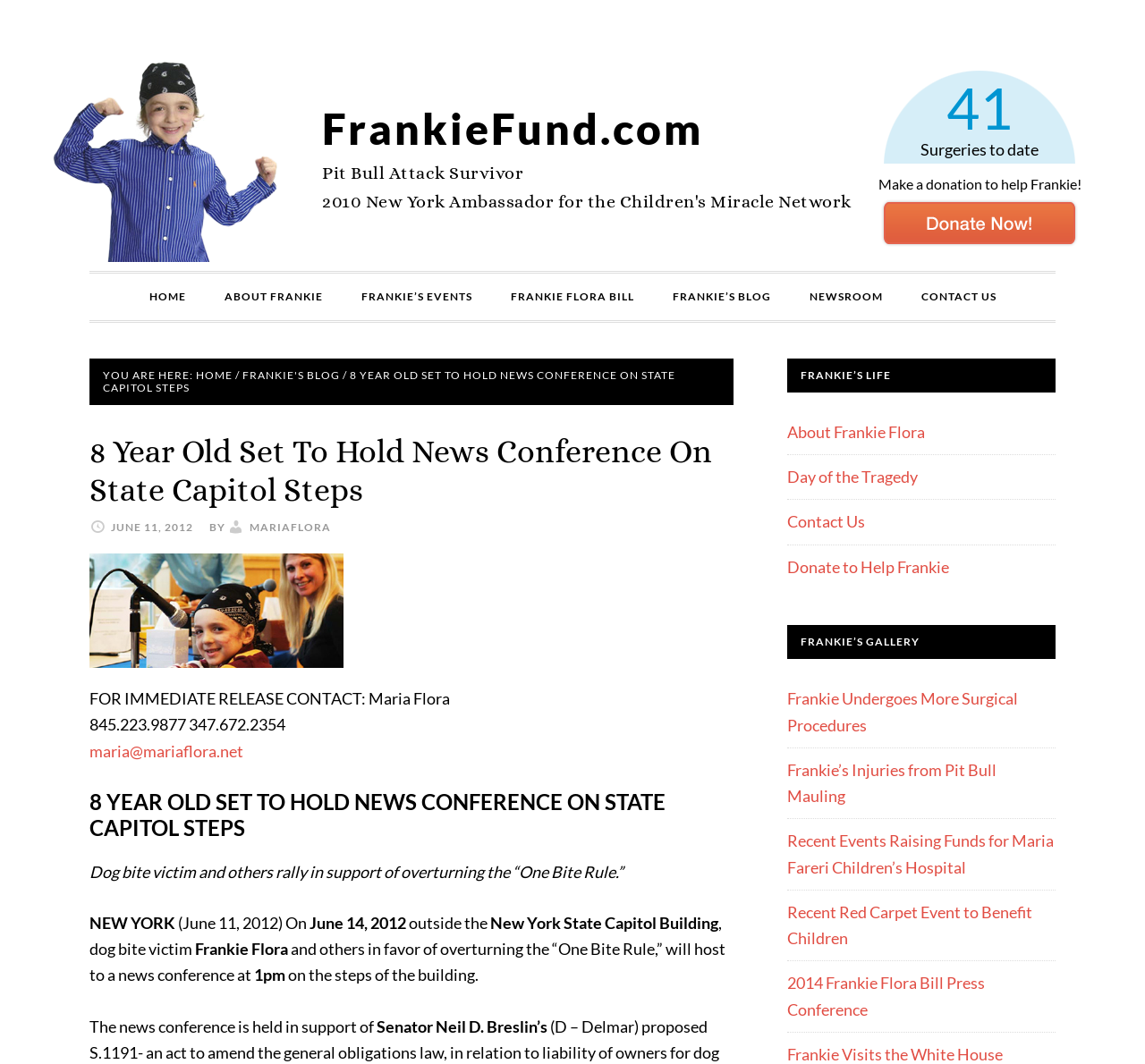Provide a short, one-word or phrase answer to the question below:
What is the age of Frankie?

8